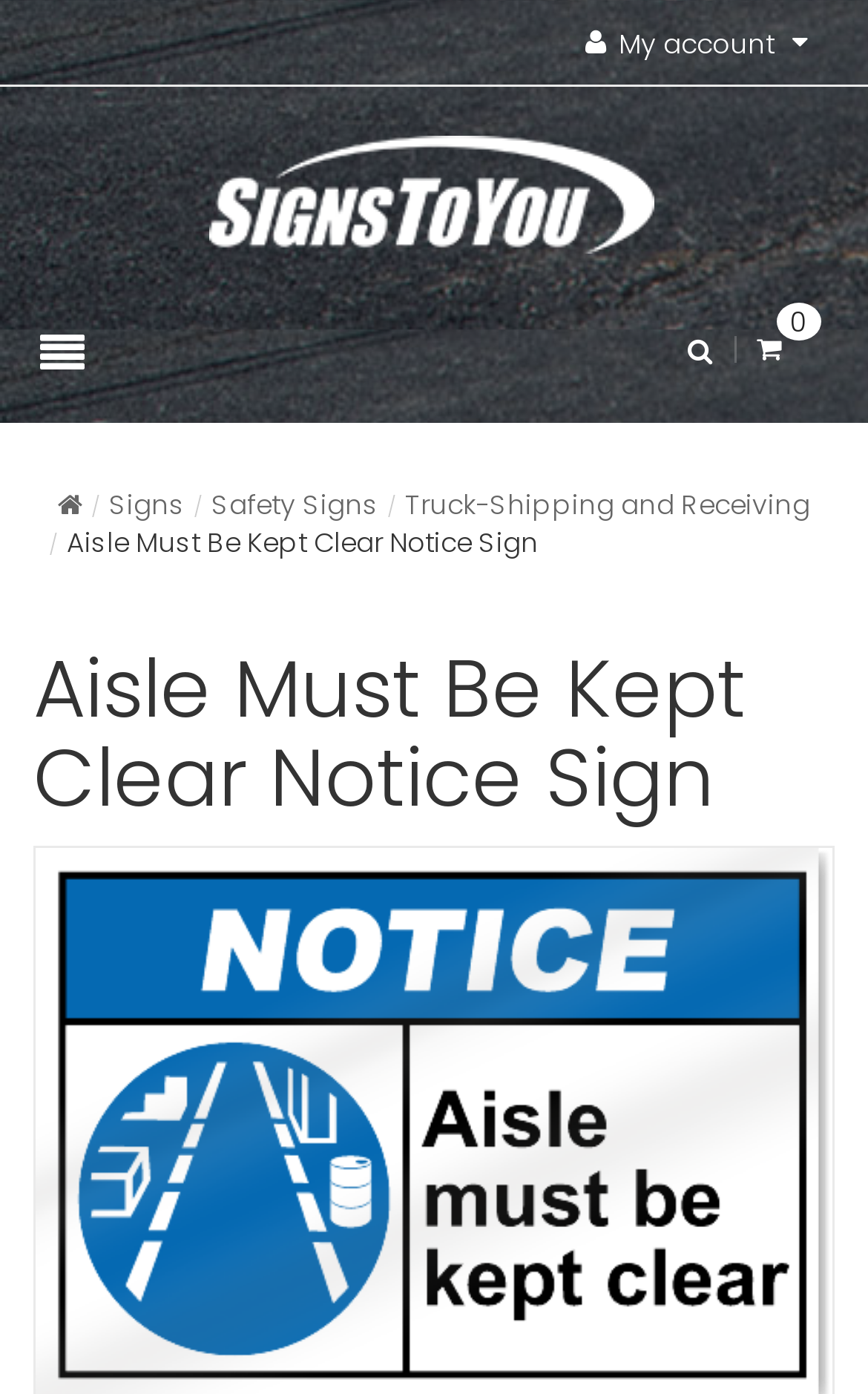Determine the bounding box of the UI element mentioned here: "Signs". The coordinates must be in the format [left, top, right, bottom] with values ranging from 0 to 1.

[0.115, 0.347, 0.223, 0.377]